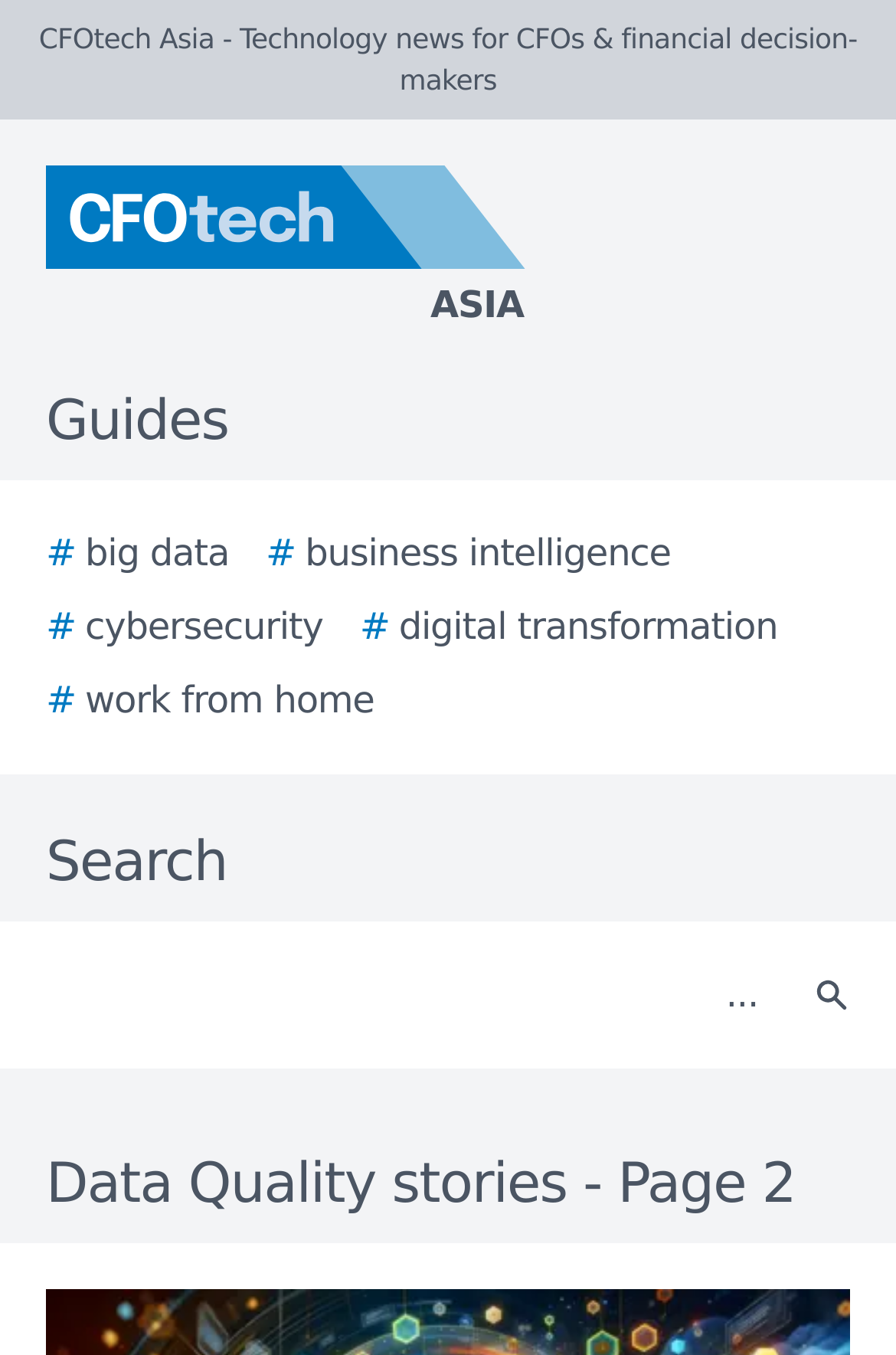What is the purpose of the textbox at the top-right corner?
Based on the image, respond with a single word or phrase.

Search